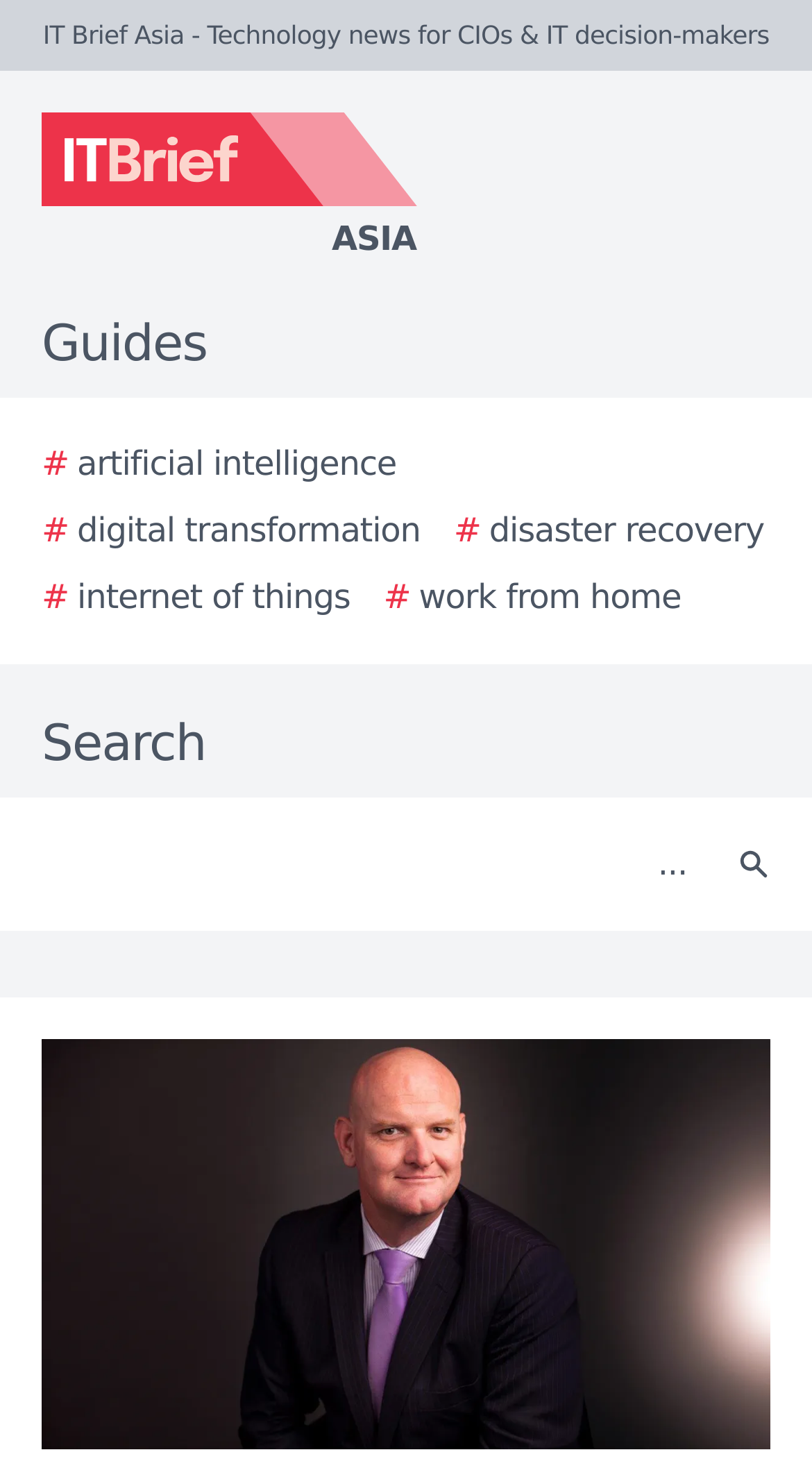Identify the bounding box coordinates of the section that should be clicked to achieve the task described: "Click on the Search button".

[0.877, 0.558, 0.979, 0.627]